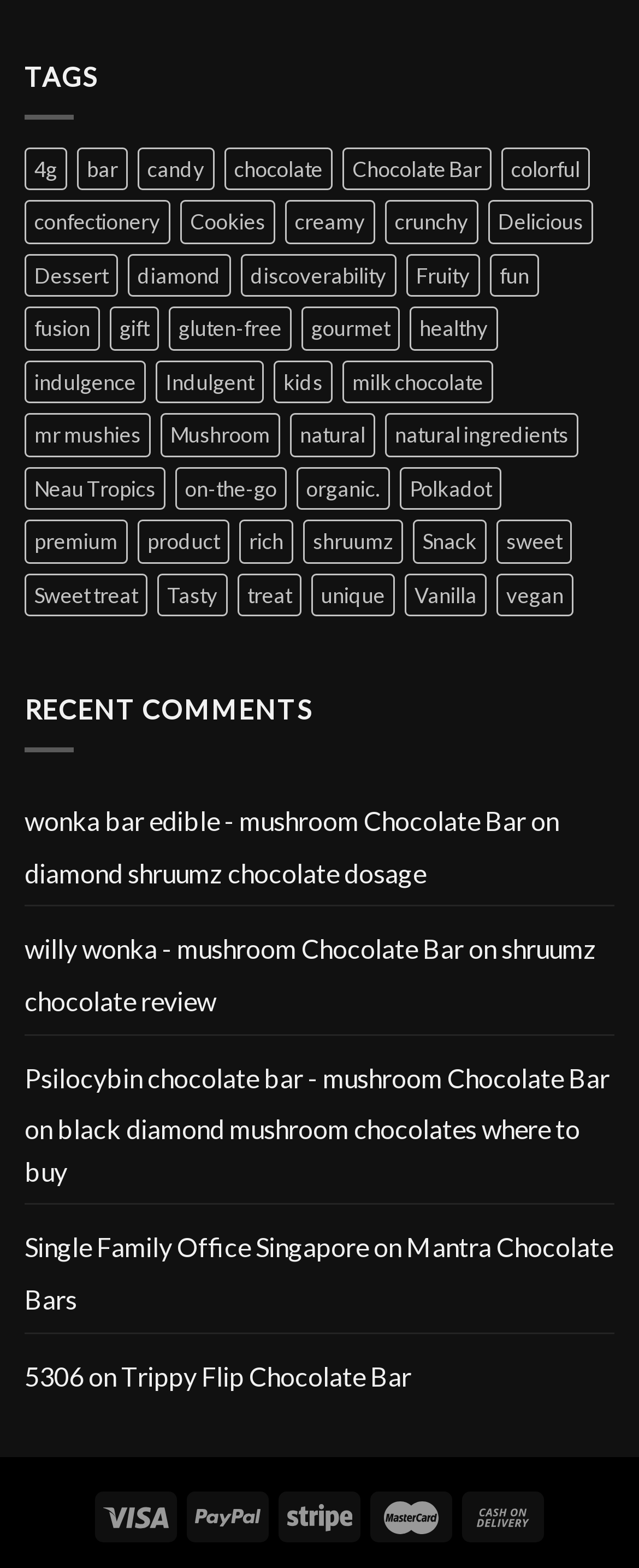Provide the bounding box coordinates of the HTML element described by the text: "Polkadot". The coordinates should be in the format [left, top, right, bottom] with values between 0 and 1.

[0.626, 0.298, 0.785, 0.325]